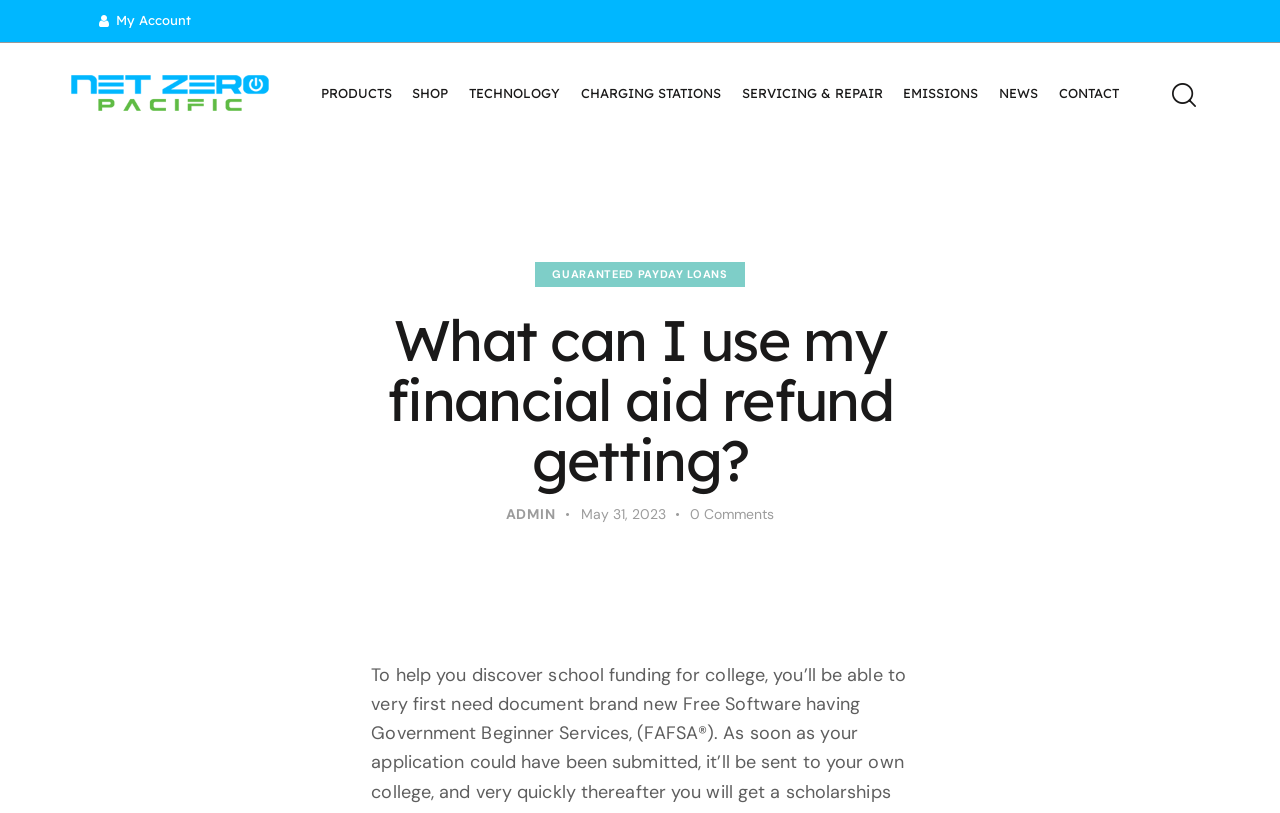Extract the bounding box coordinates for the UI element described by the text: "News". The coordinates should be in the form of [left, top, right, bottom] with values between 0 and 1.

[0.773, 0.09, 0.819, 0.143]